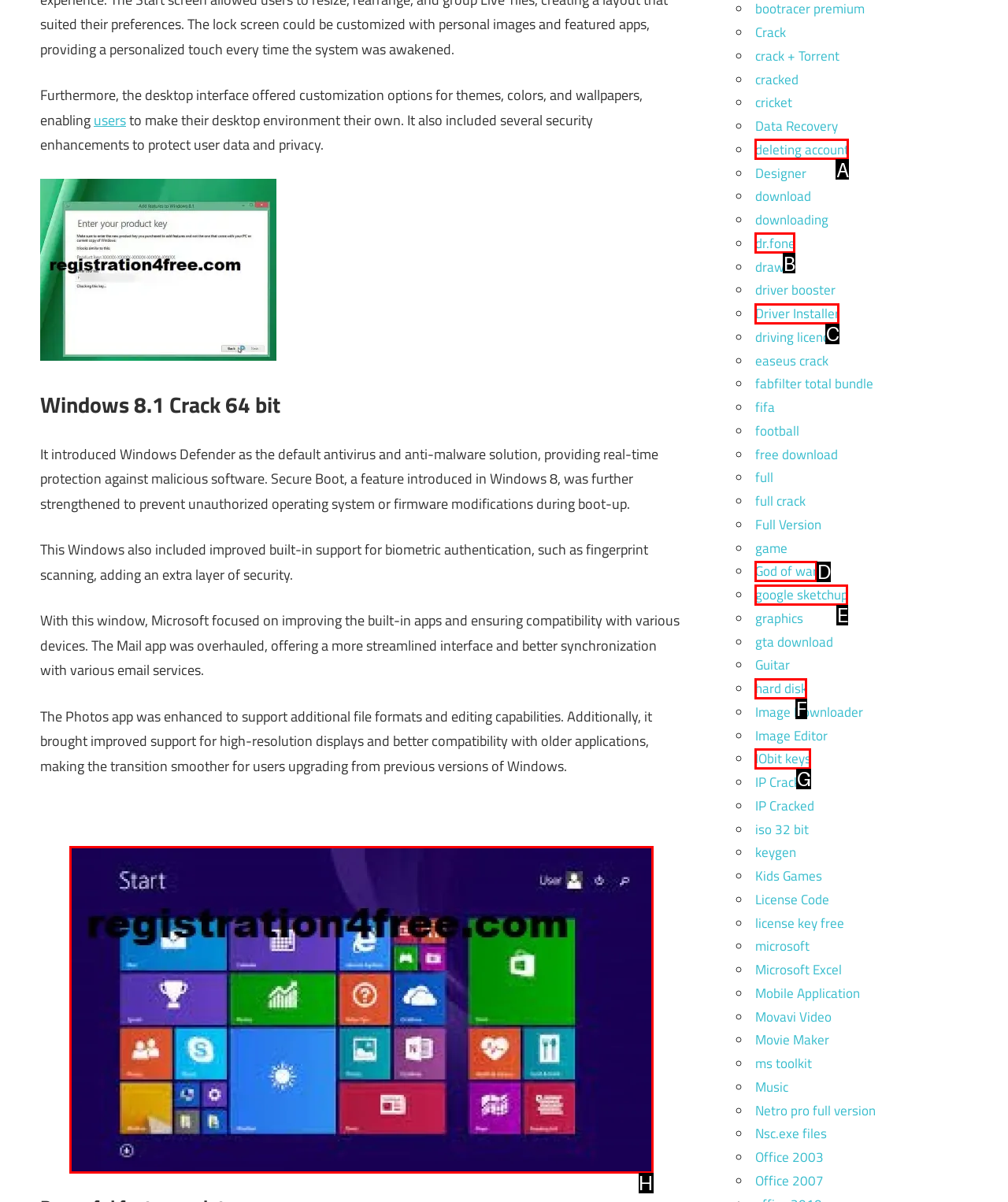Determine the letter of the UI element that will complete the task: Click on 'Windows 8.1 Crack + Product Key Free Download [Activation]' image
Reply with the corresponding letter.

H